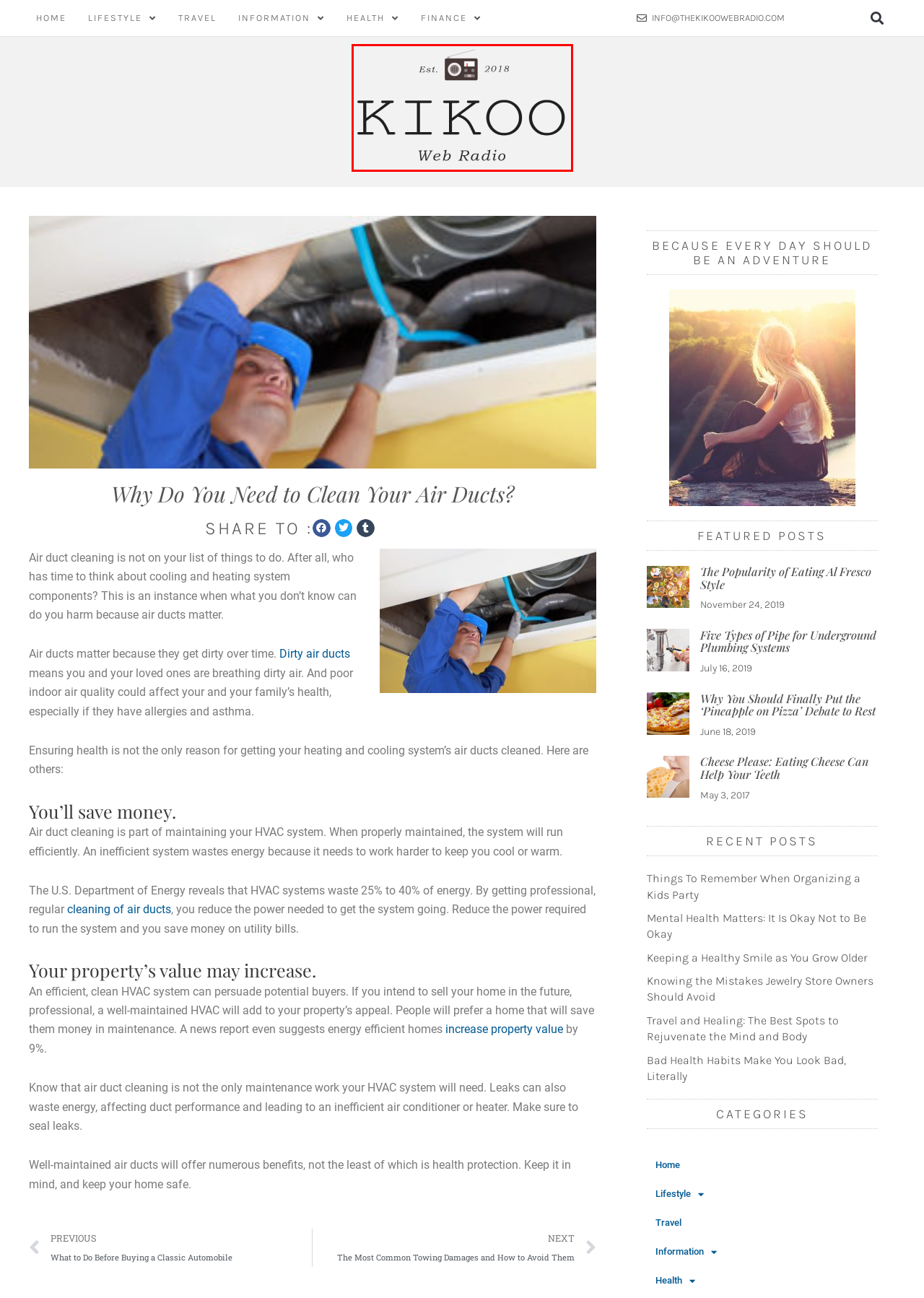You have a screenshot of a webpage with a red bounding box around an element. Choose the best matching webpage description that would appear after clicking the highlighted element. Here are the candidates:
A. Home - TheKikooWebRadio.com
B. Dining Al Fresco! A Brief History - TheKikooWebRadio.com
C. How Jewelry Stores Can Increase Sales During a Pandemic - TheKikooWebRadio.com
D. Things To Remember When Organizing a Kids Party - TheKikooWebRadio.com
E. Health Archives - TheKikooWebRadio.com
F. What to Do When You're Suffering from Mental Health Issues - TheKikooWebRadio.com
G. How Bad Health Habits Make You Look Less Attractive - TheKikooWebRadio.com
H. Lifestyle Archives - TheKikooWebRadio.com

A